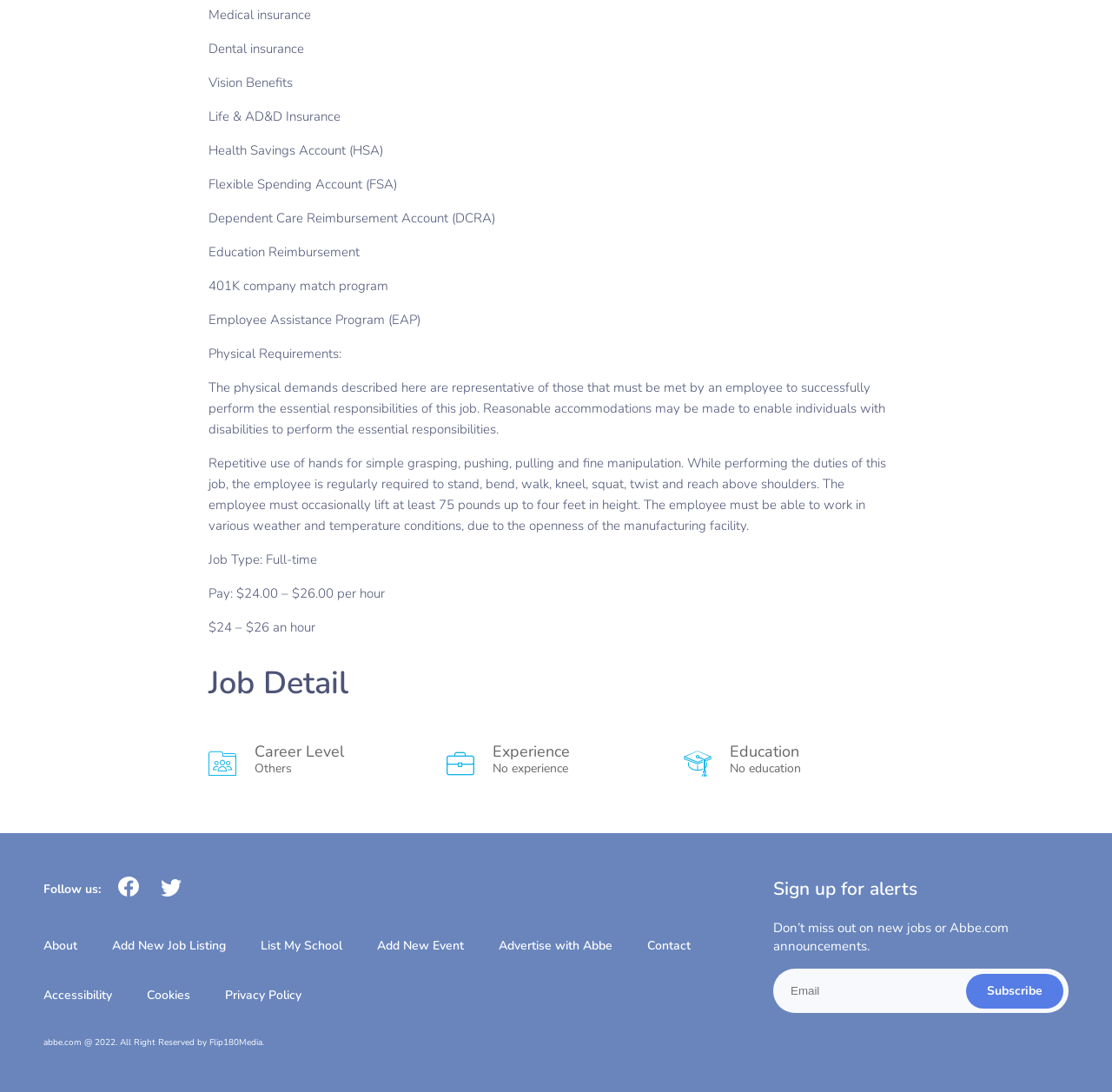Please determine the bounding box coordinates of the element to click on in order to accomplish the following task: "Click on the 'About' link". Ensure the coordinates are four float numbers ranging from 0 to 1, i.e., [left, top, right, bottom].

[0.039, 0.859, 0.07, 0.874]